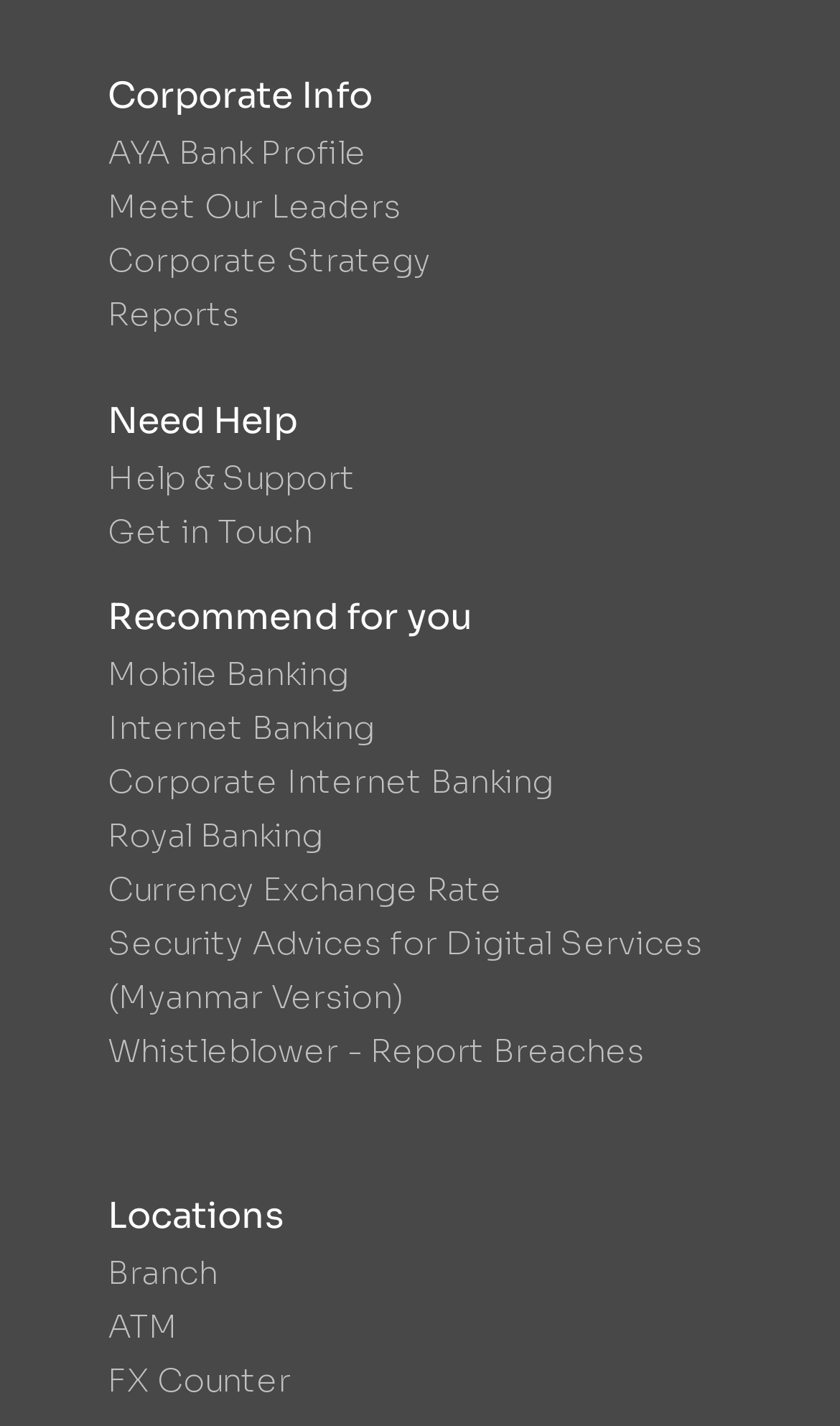Locate the bounding box of the UI element described by: "alt="Tuhi Clinic Logo"" in the given webpage screenshot.

None